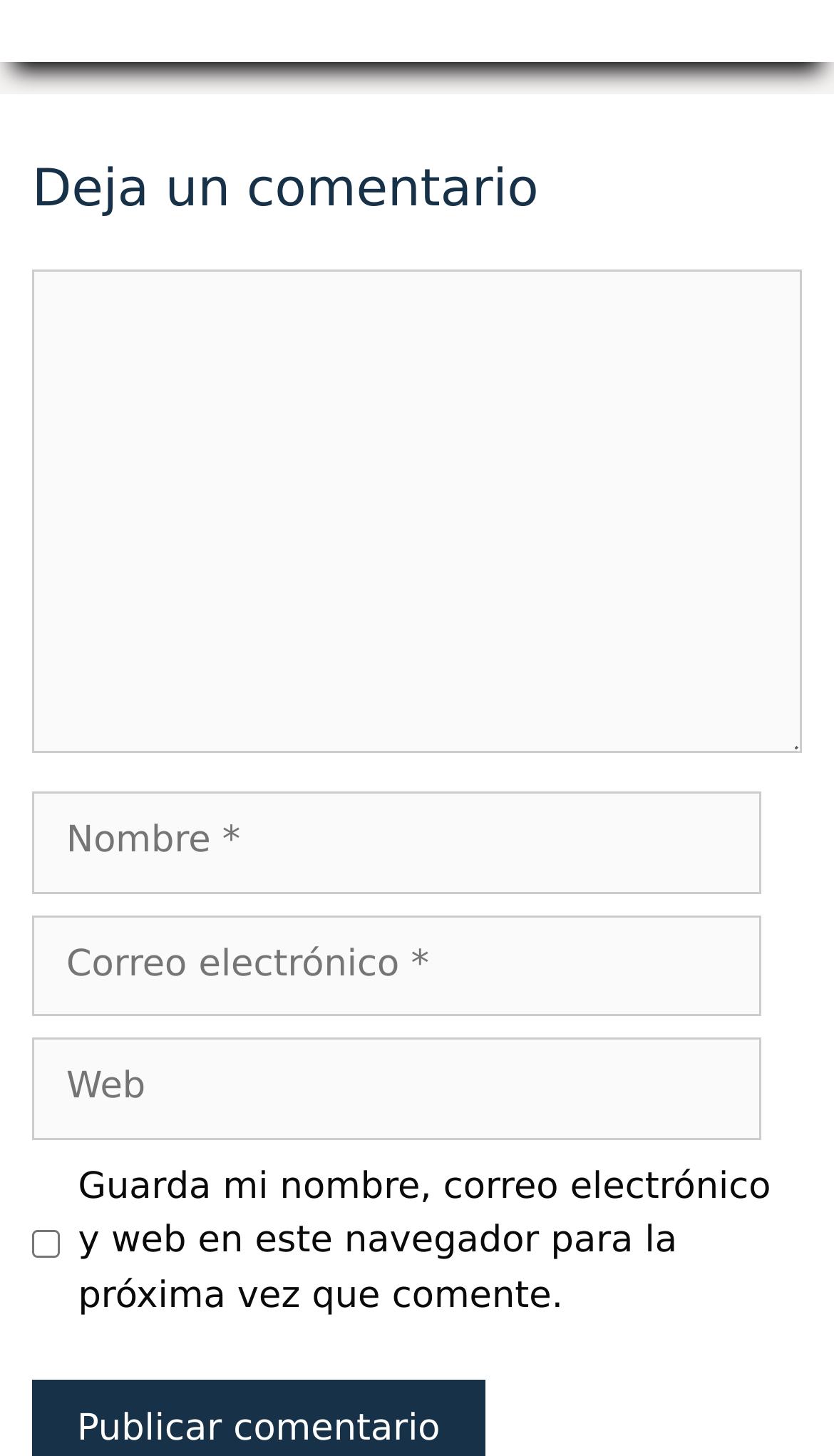What is the default state of the checkbox?
Provide a concise answer using a single word or phrase based on the image.

Unchecked